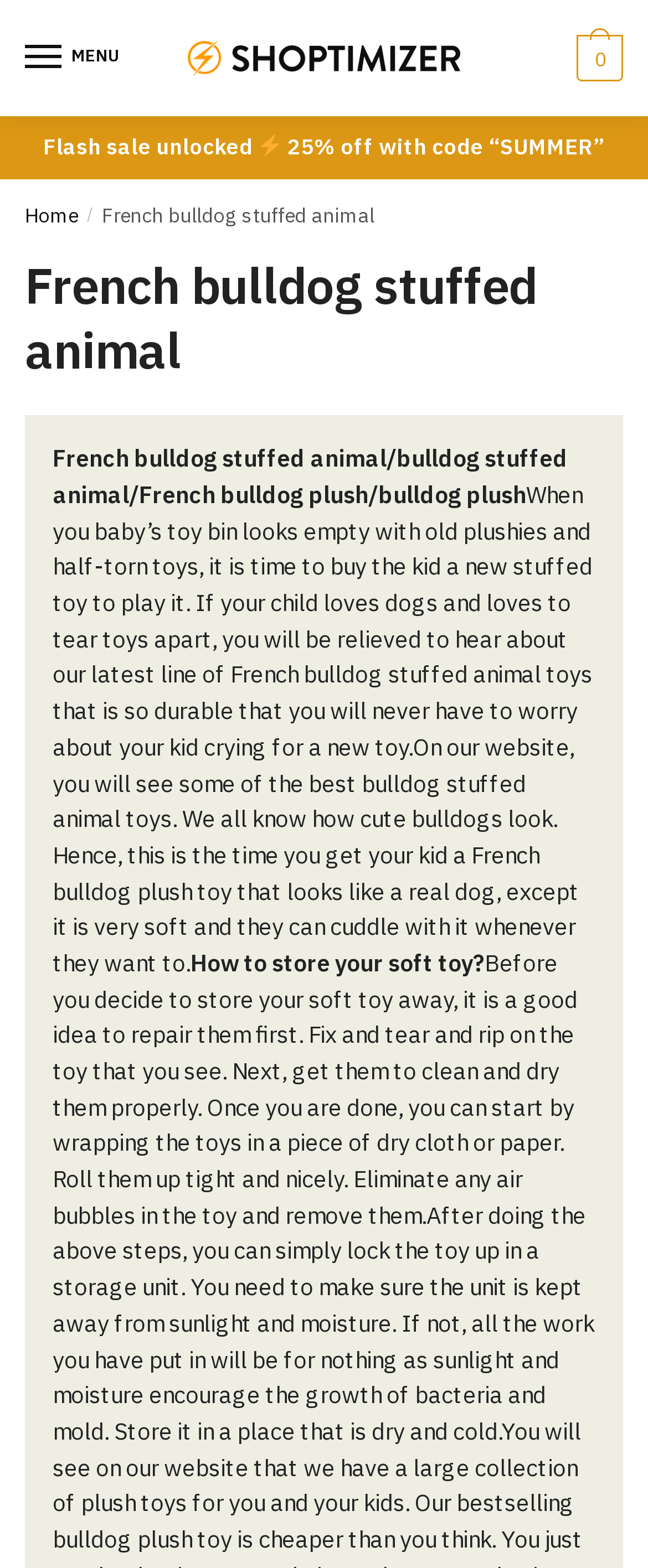Please predict the bounding box coordinates (top-left x, top-left y, bottom-right x, bottom-right y) for the UI element in the screenshot that fits the description: $0.00 0

[0.877, 0.022, 0.962, 0.052]